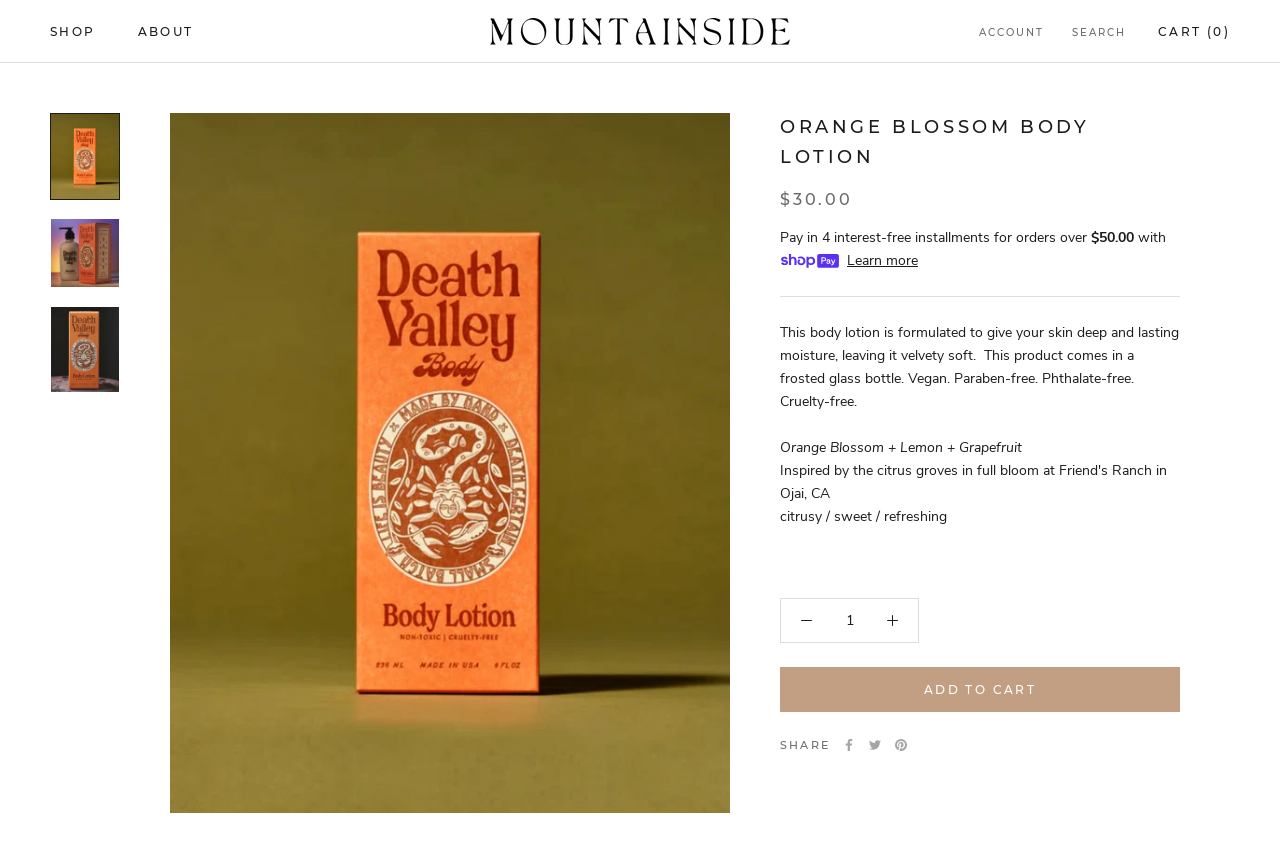Generate a thorough explanation of the webpage's elements.

This webpage is about a product called Orange Blossom Body Lotion. At the top, there is a navigation menu with links to "SHOP", "ABOUT", and the brand name "Mountainside". On the top right, there are links to "ACCOUNT", "SEARCH", and "CART (0)".

Below the navigation menu, there is a large image of the product, accompanied by three smaller images of the same product. The product name "Orange Blossom Body Lotion" is written in a large font, and there is a heading that says "ORANGE BLOSSOM BODY LOTION".

The product description is written in a paragraph, stating that the lotion is formulated to give deep and lasting moisture, leaving the skin velvety soft. It also mentions that the product comes in a frosted glass bottle and is vegan, paraben-free, phthalate-free, and cruelty-free.

There is a section that displays the price of the product, which is $30.00, and an option to pay in 4 interest-free installments for orders over $50.00. There is also a "Learn more" button and an image of the "Shop Pay" logo.

Further down, there are more details about the product, including its scent, which is described as citrusy, sweet, and refreshing. There is a quantity selector, with a default value of 1, and two buttons to increase or decrease the quantity. There is also an "ADD TO CART" button.

At the bottom, there is a "SHARE" button, accompanied by links to share the product on Facebook, Twitter, and Pinterest.